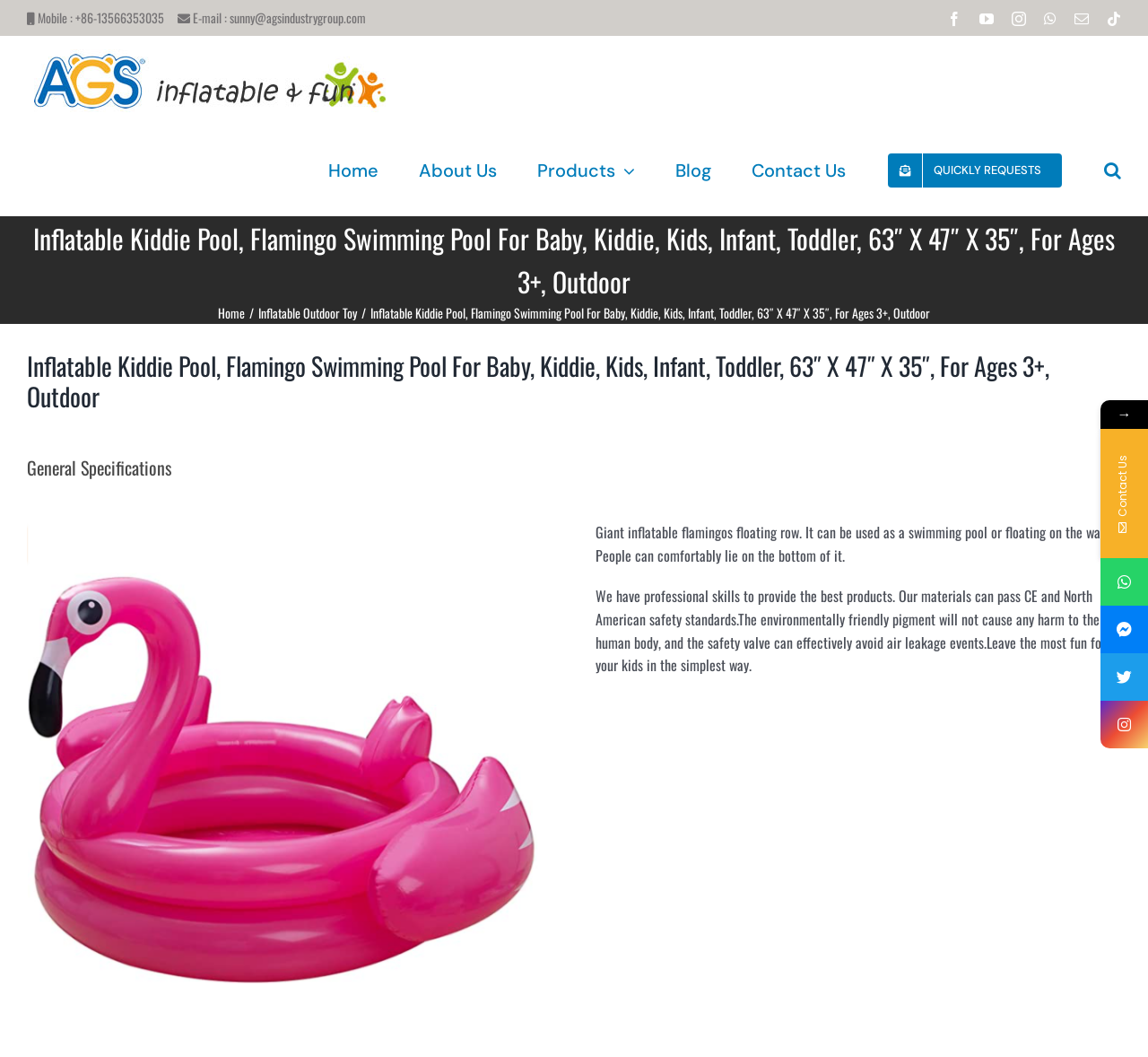Provide a short answer to the following question with just one word or phrase: How can customers contact the company?

Through email or phone number